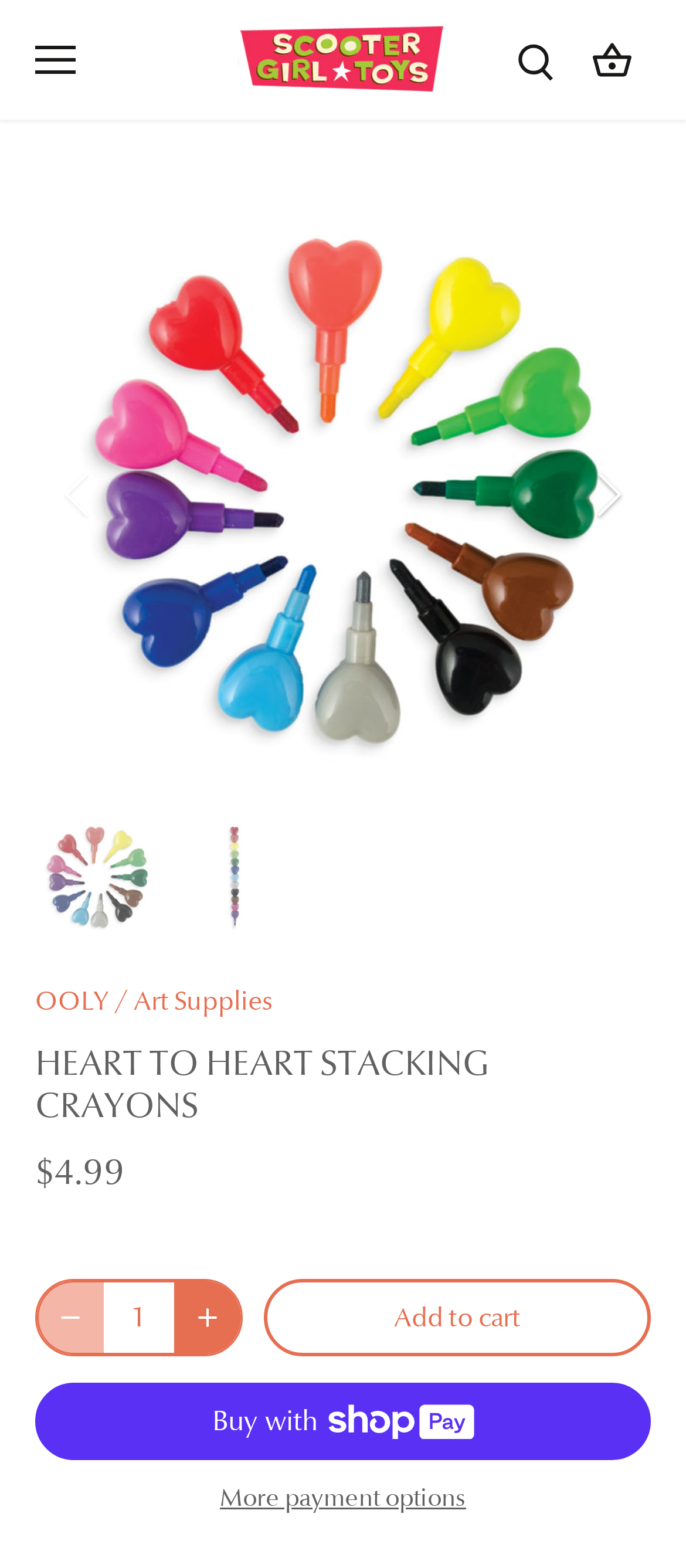Locate the UI element described by aria-label="Next" in the provided webpage screenshot. Return the bounding box coordinates in the format (top-left x, top-left y, bottom-right x, bottom-right y), ensuring all values are between 0 and 1.

[0.821, 0.287, 0.949, 0.343]